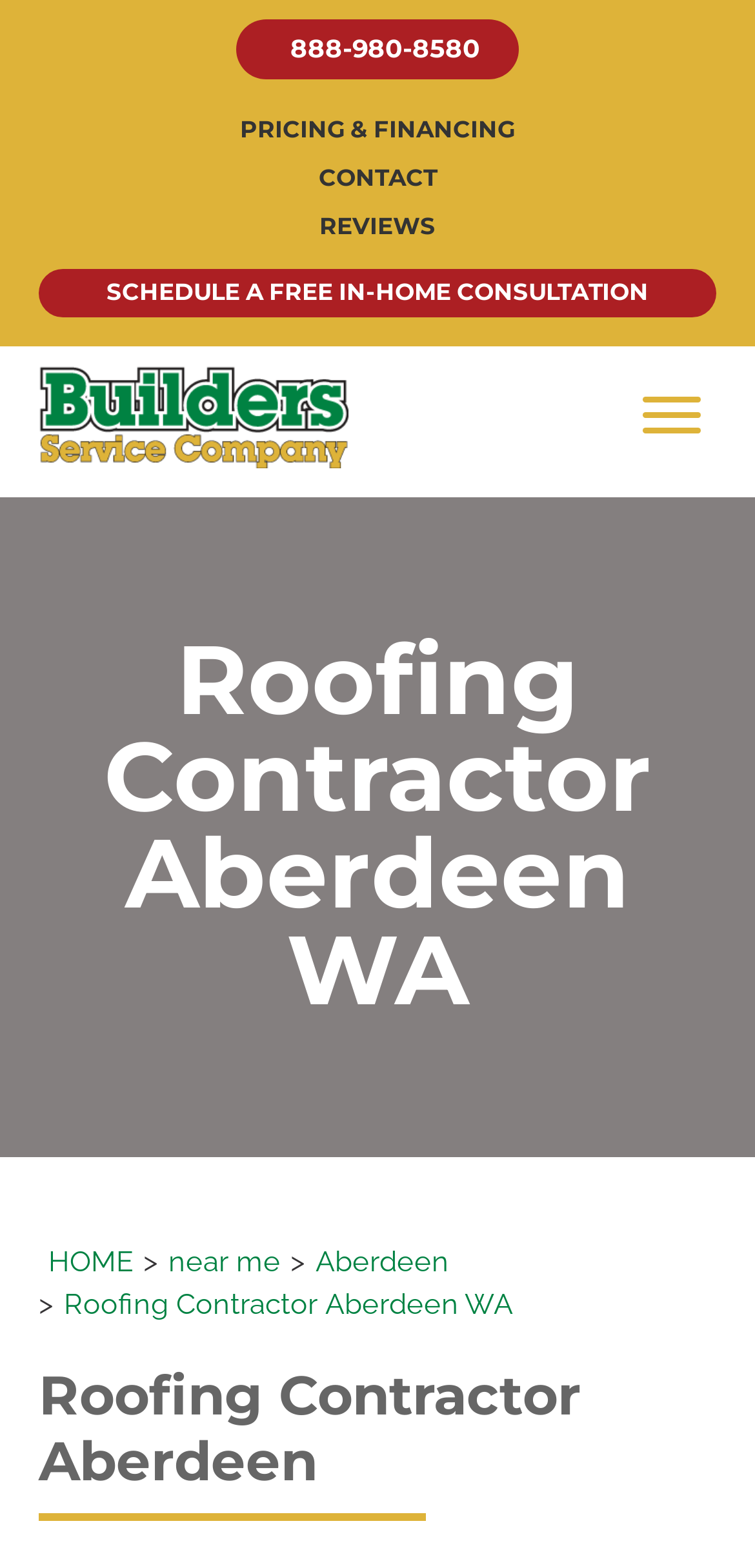Provide a brief response to the question below using one word or phrase:
What is the name of the company providing roofing services?

Builders Service Company